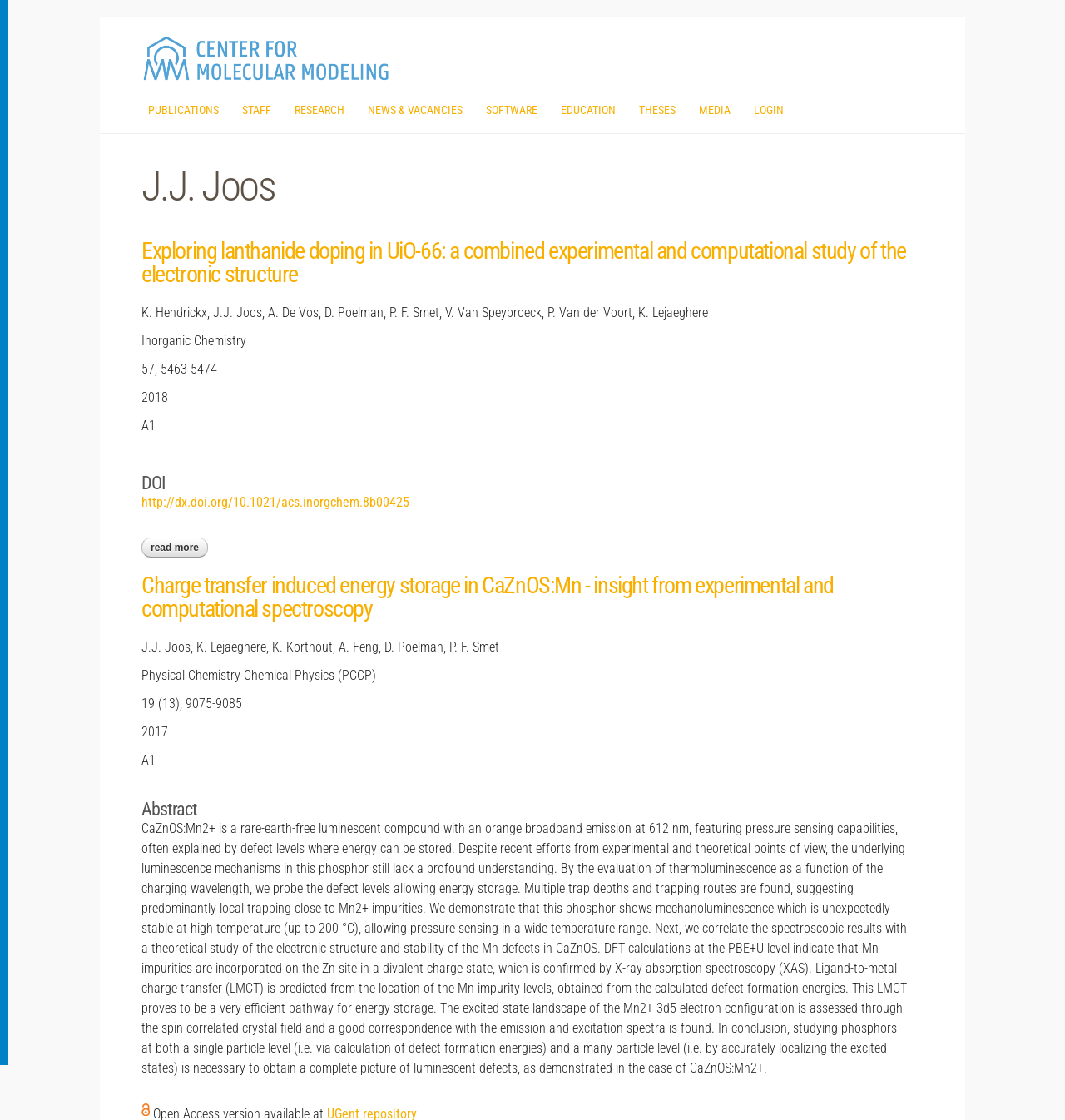Please determine the bounding box of the UI element that matches this description: News & Vacancies. The coordinates should be given as (top-left x, top-left y, bottom-right x, bottom-right y), with all values between 0 and 1.

[0.345, 0.092, 0.434, 0.105]